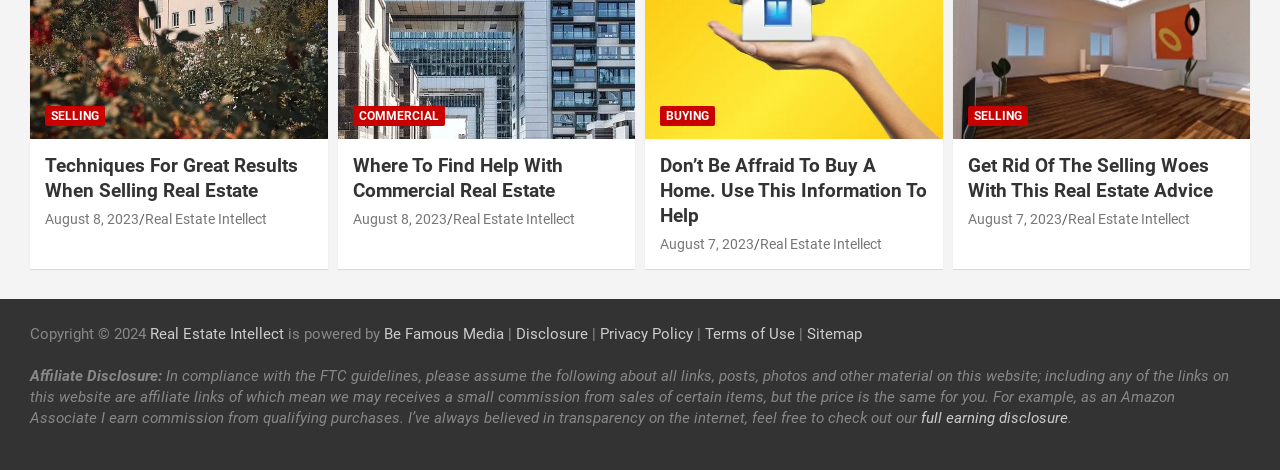How many sections are there on this webpage?
Using the visual information from the image, give a one-word or short-phrase answer.

3